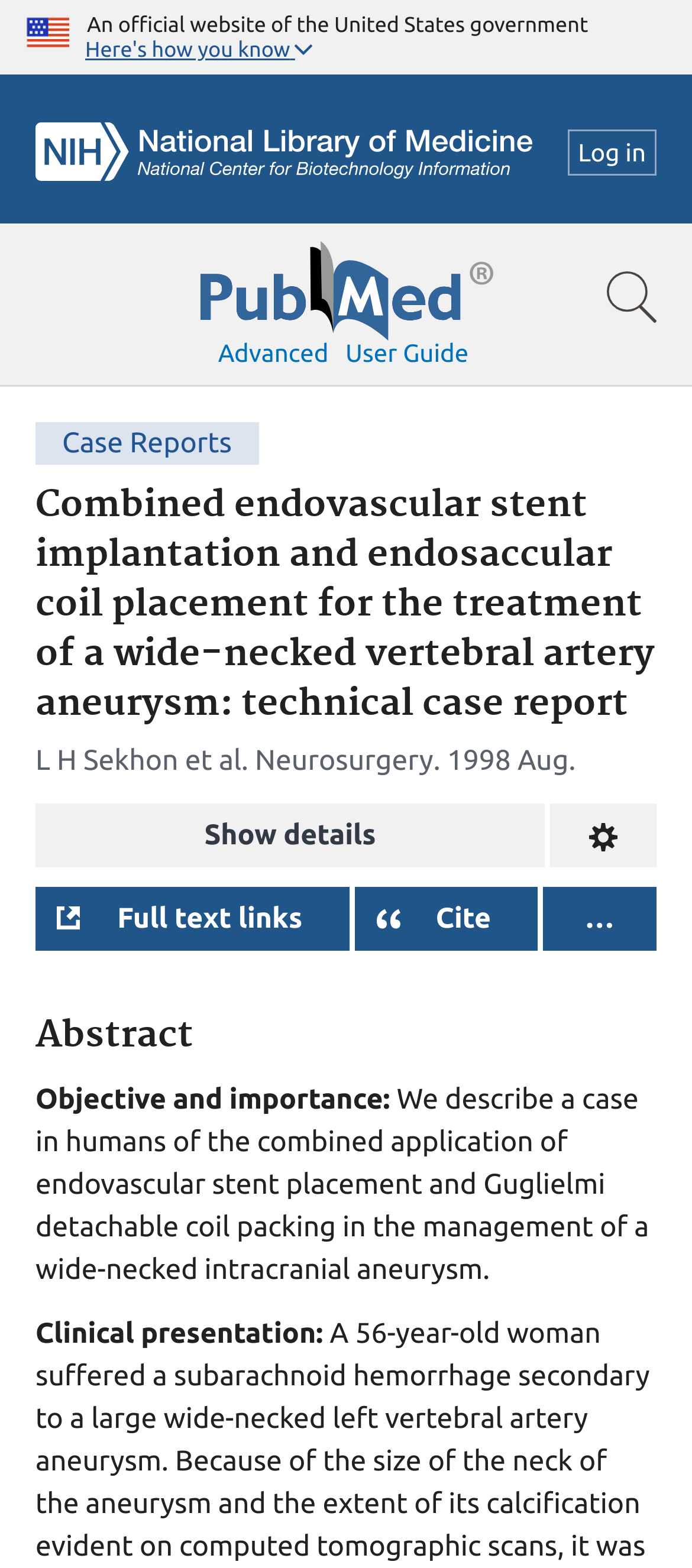Find the bounding box coordinates of the element to click in order to complete this instruction: "Cite the article". The bounding box coordinates must be four float numbers between 0 and 1, denoted as [left, top, right, bottom].

[0.63, 0.575, 0.71, 0.596]